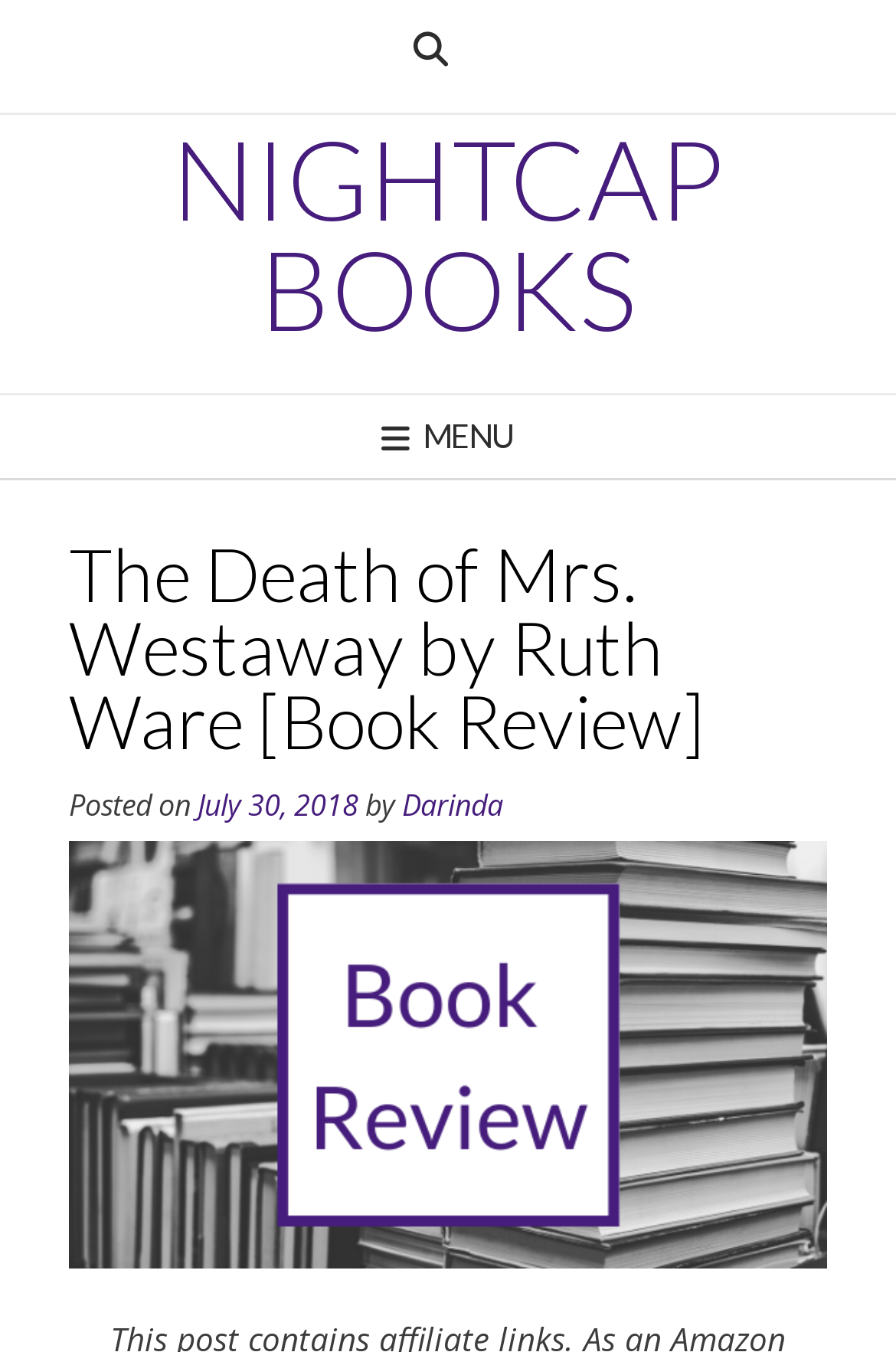Provide the bounding box coordinates of the UI element this sentence describes: "menu".

[0.0, 0.292, 1.0, 0.356]